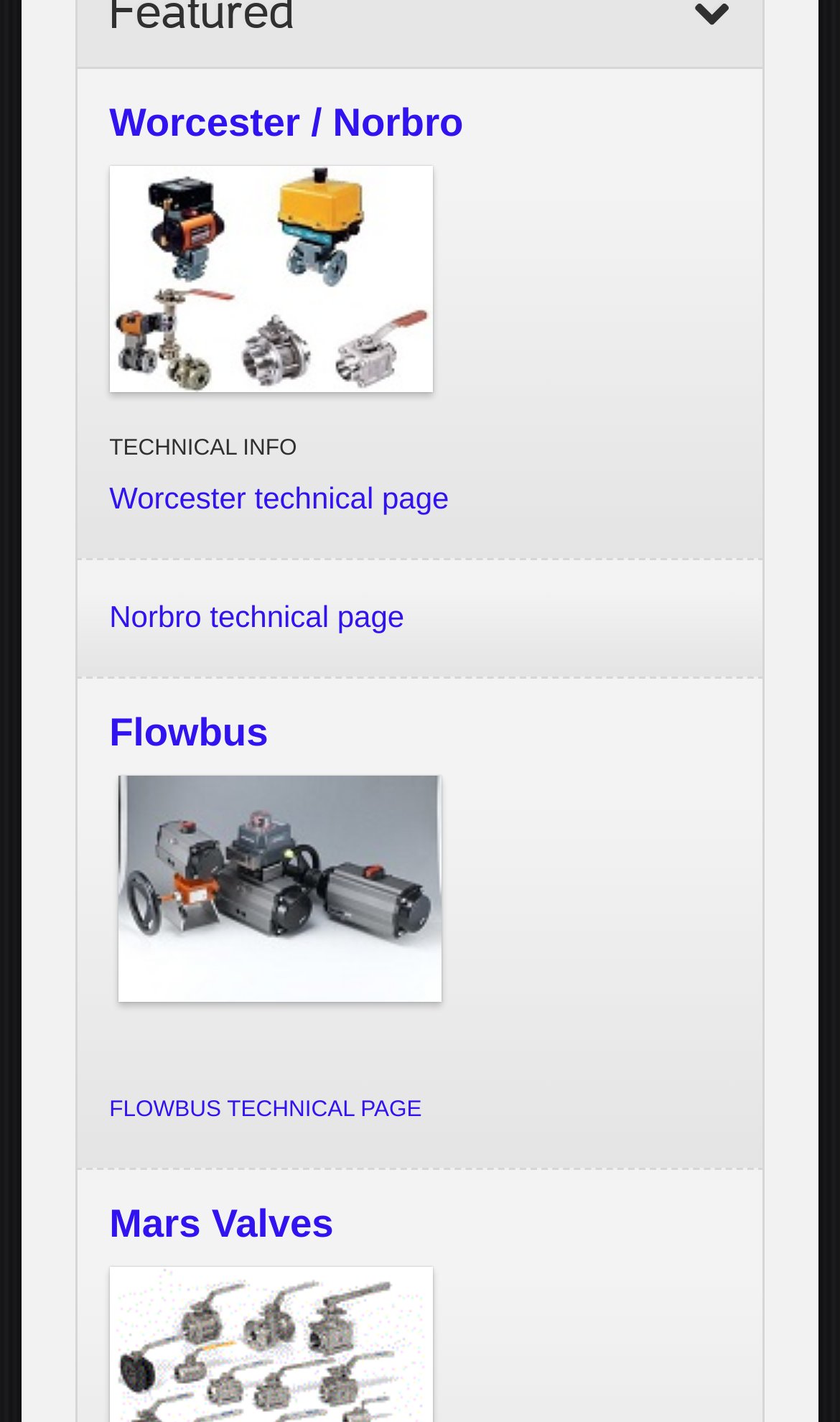Provide the bounding box coordinates of the UI element this sentence describes: "Flowbus".

[0.13, 0.5, 0.319, 0.53]